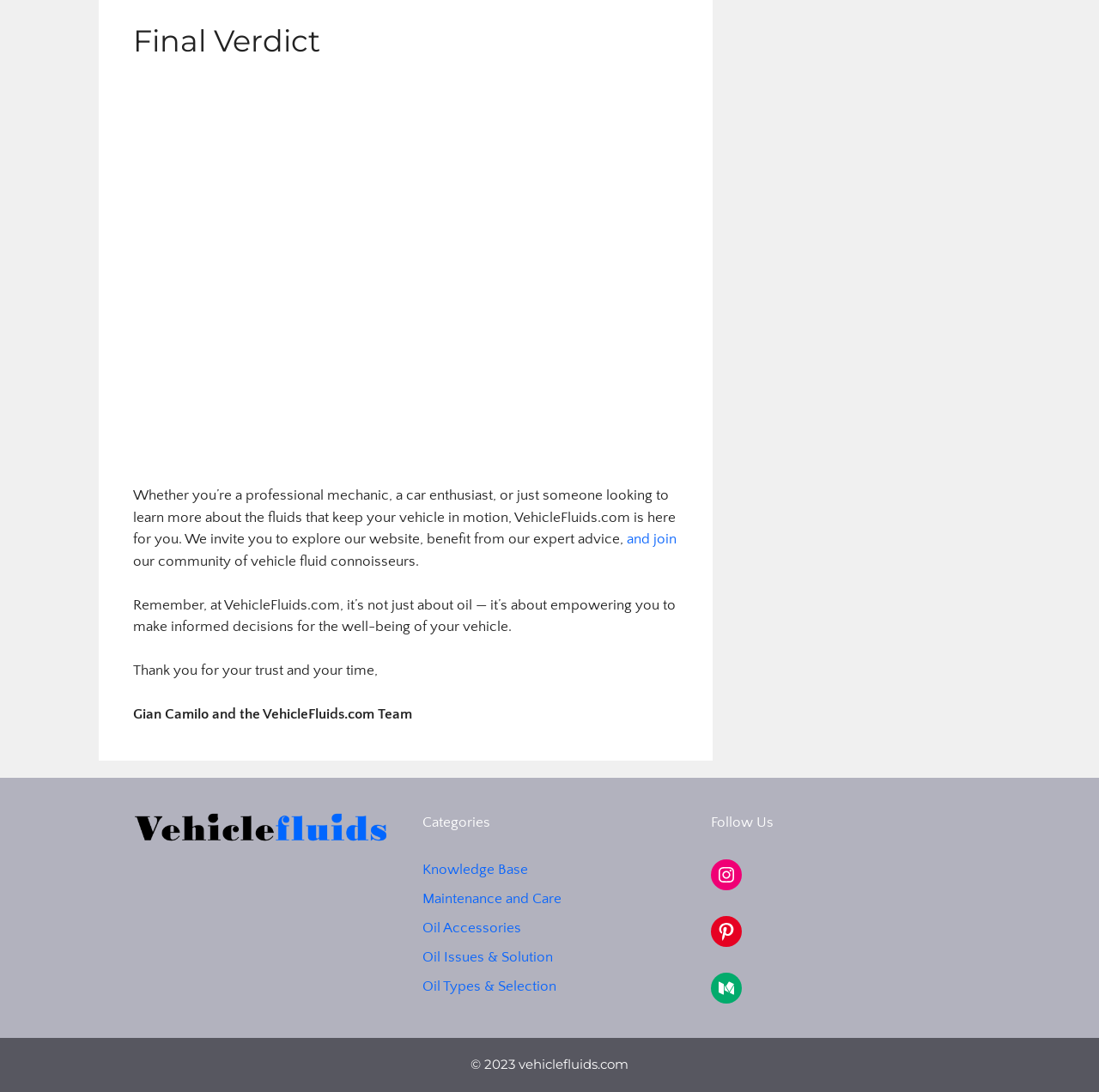Please give a one-word or short phrase response to the following question: 
How can users follow this website?

Through social media